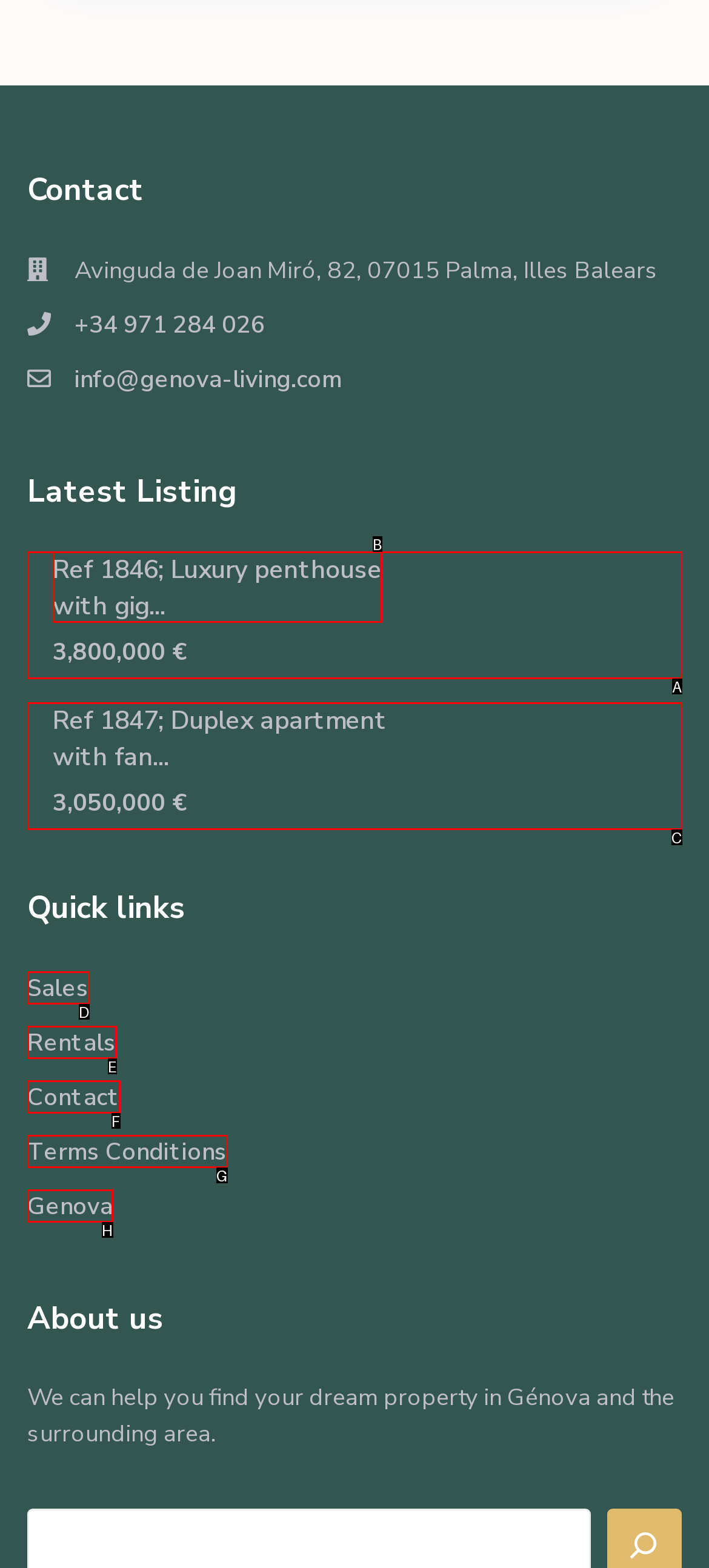Point out the HTML element that matches the following description: Contact
Answer with the letter from the provided choices.

F